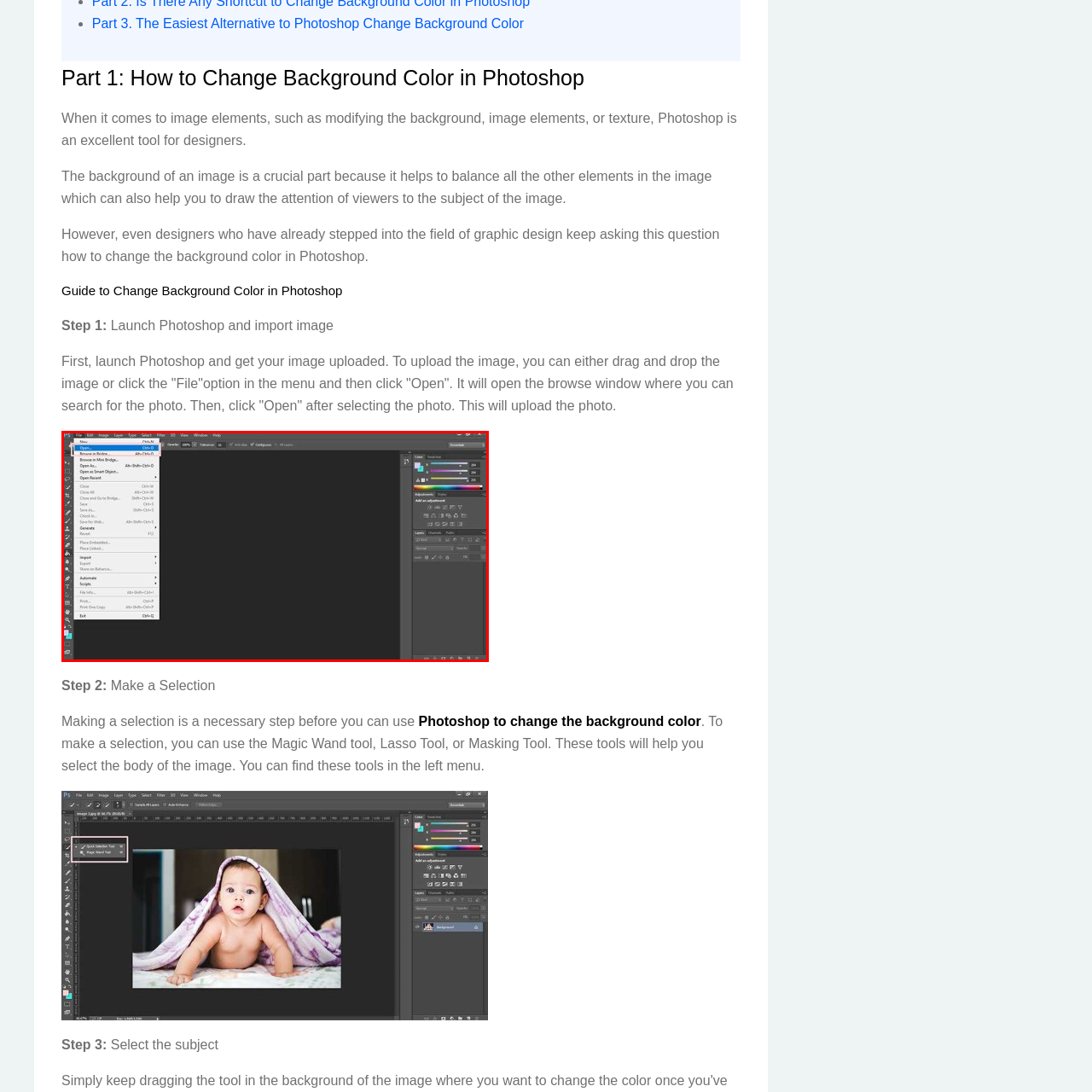What can be adjusted using the panels on the right side? Please look at the image within the red bounding box and provide a one-word or short-phrase answer based on what you see.

Color and layers